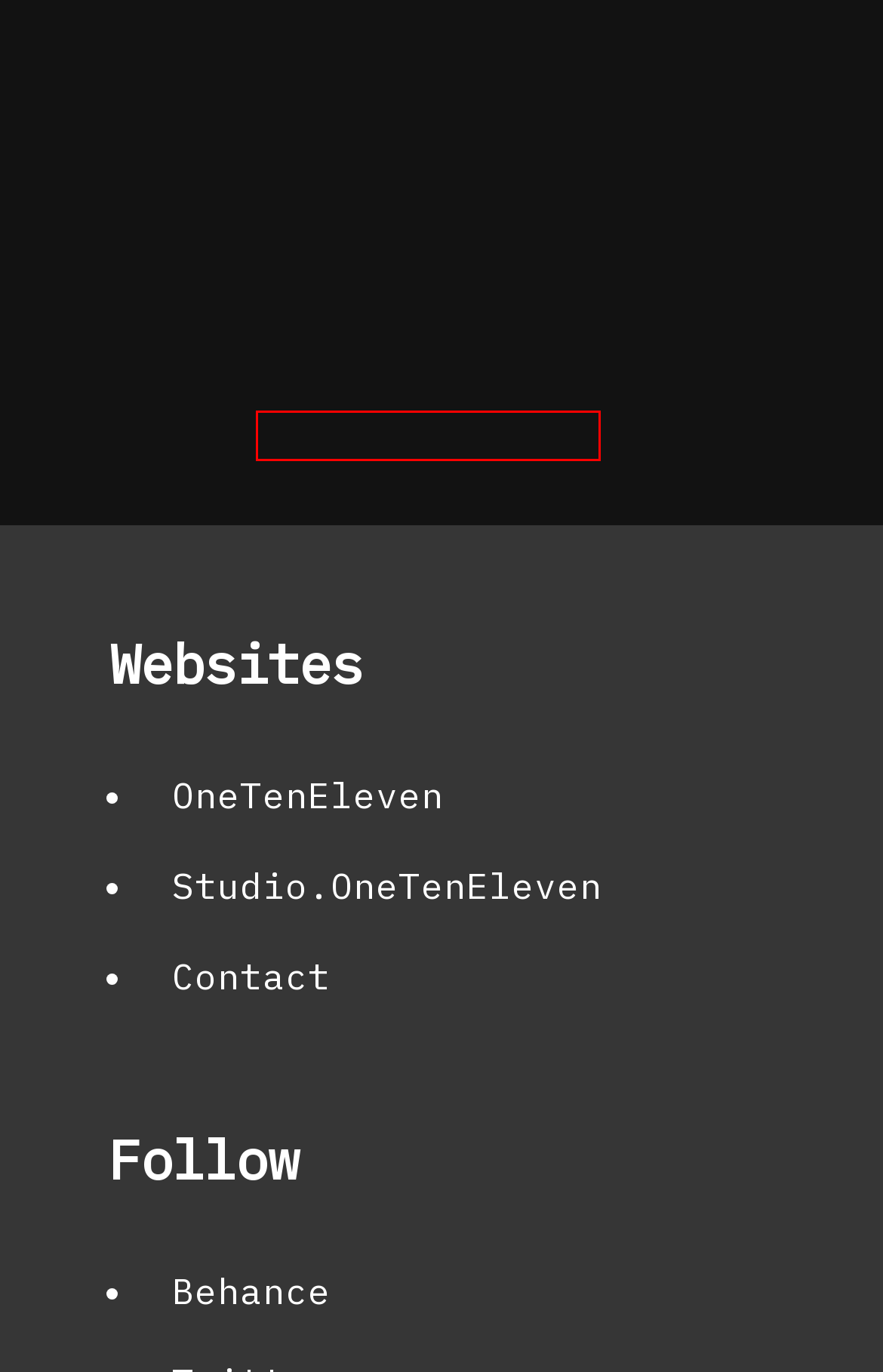Observe the screenshot of a webpage with a red bounding box highlighting an element. Choose the webpage description that accurately reflects the new page after the element within the bounding box is clicked. Here are the candidates:
A. Oneteneleven | Blog.OneTenEleven
B. submissions | Blog.OneTenEleven
C. contributors | Blog.OneTenEleven
D. DAHRA | Blog.OneTenEleven
E. Garrick Webster | Blog.OneTenEleven
F. OneTenEleven Studio – Design + Motion
G. design | Blog.OneTenEleven
H. Support | Blog.OneTenEleven

E